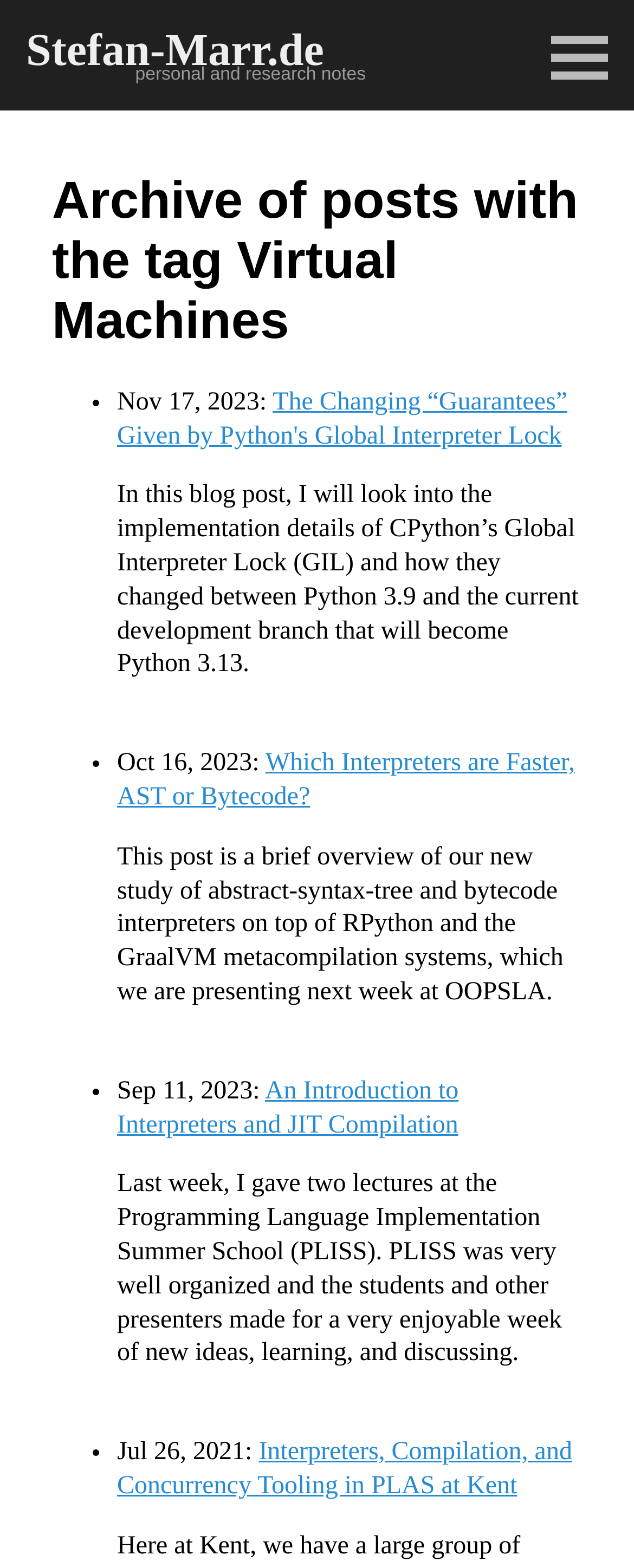Bounding box coordinates are specified in the format (top-left x, top-left y, bottom-right x, bottom-right y). All values are floating point numbers bounded between 0 and 1. Please provide the bounding box coordinate of the region this sentence describes: Stefan-Marr.de personal and research notes

[0.0, 0.0, 1.0, 0.07]